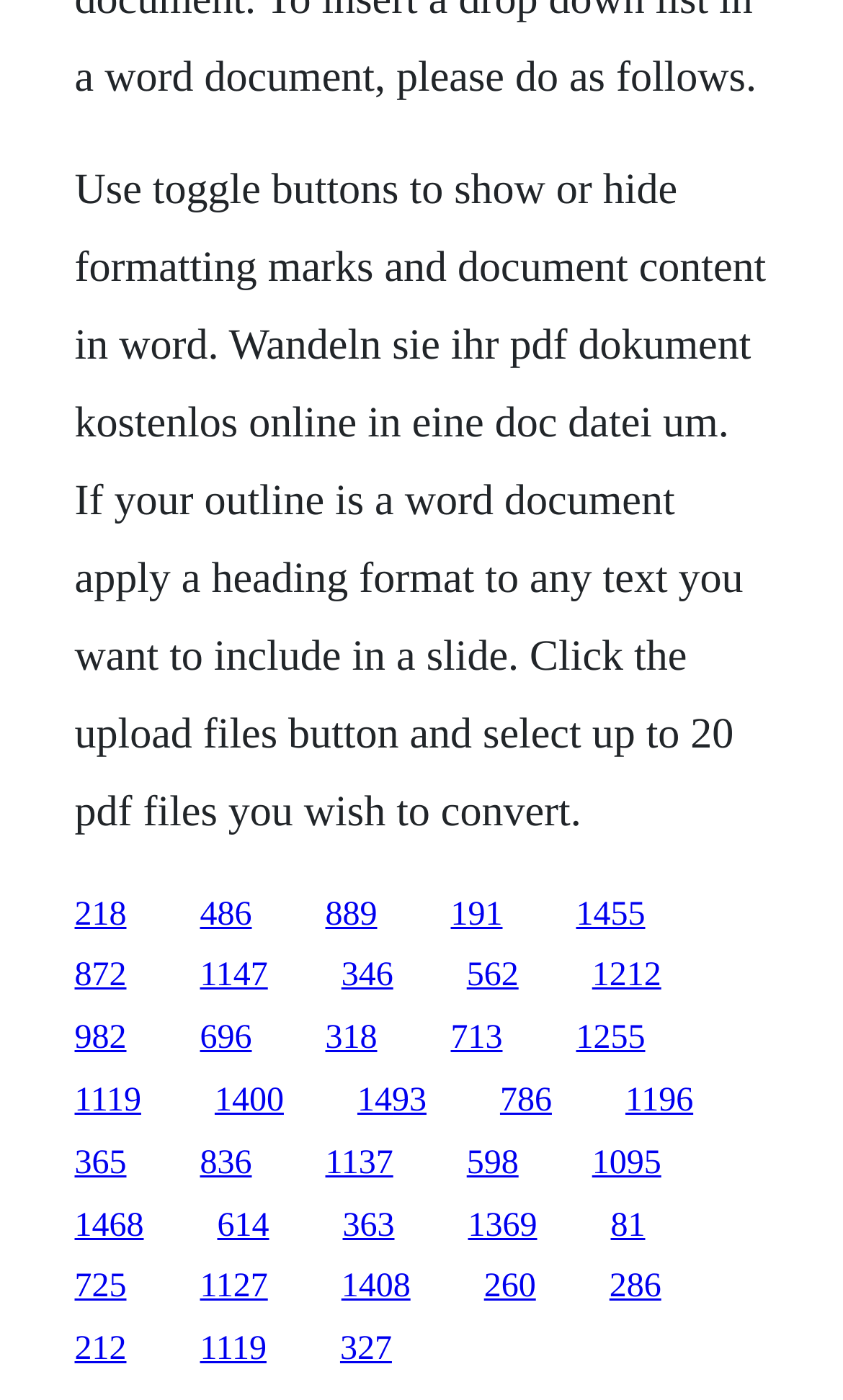Based on the image, please elaborate on the answer to the following question:
What format should be applied to text for inclusion in a slide?

The StaticText element advises applying a heading format to any text that should be included in a slide, implying that the website is providing guidance on how to prepare a Word document for conversion into a slide.